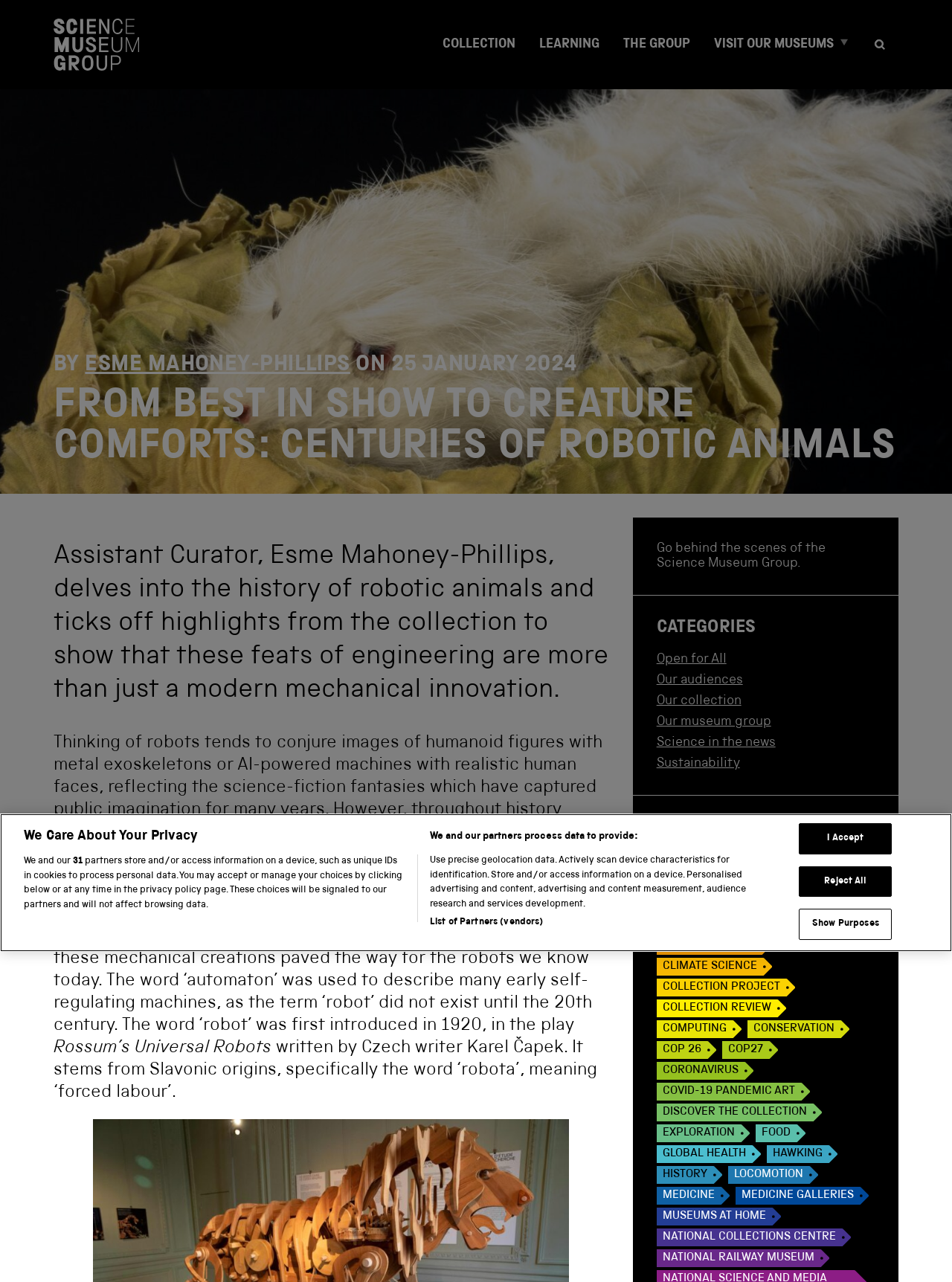What is the meaning of the word 'automaton'?
Refer to the image and give a detailed answer to the question.

The meaning of the word 'automaton' is explained in the blog post as 'acting of one’s own will', which is derived from Ancient Greek.